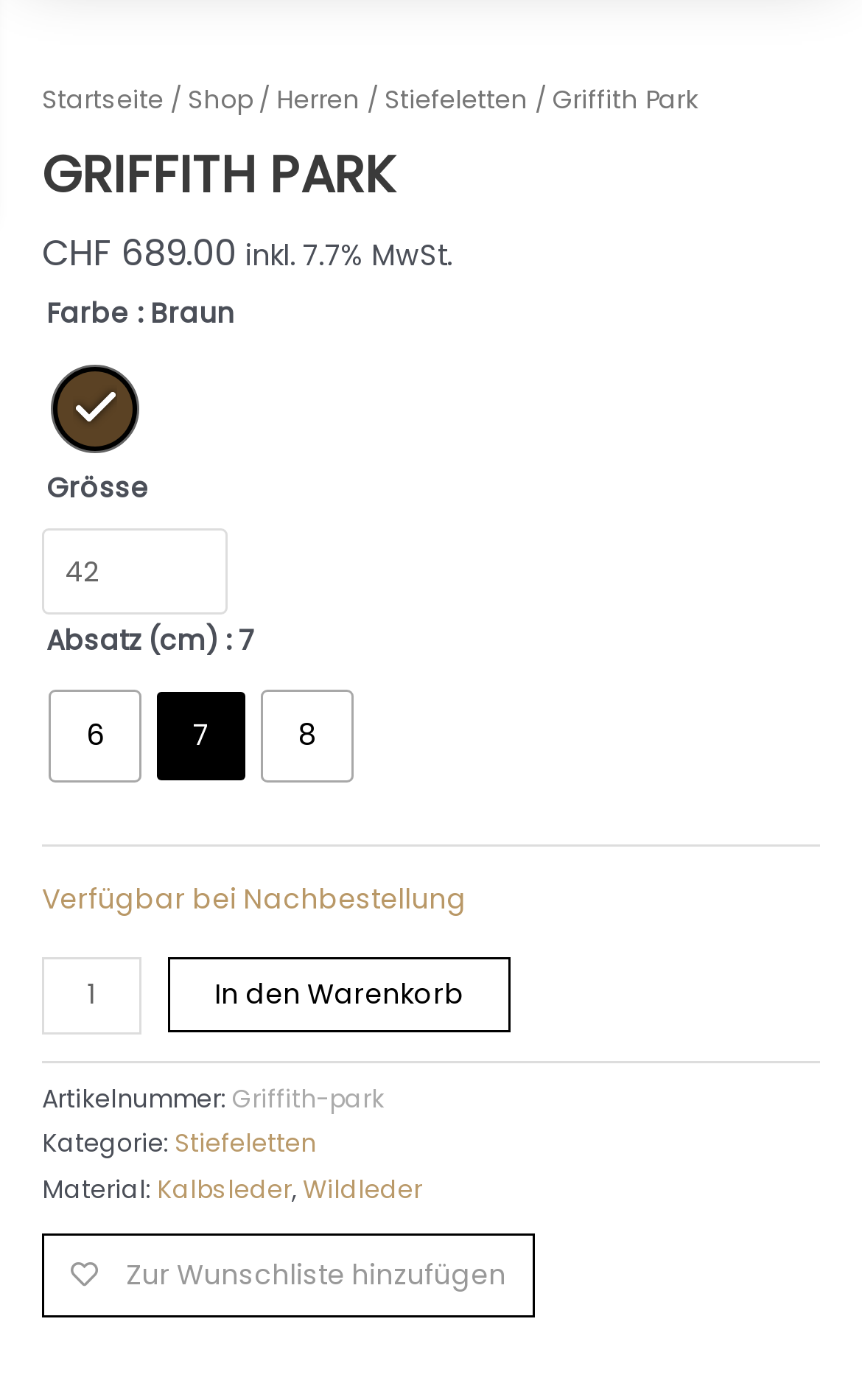Please mark the bounding box coordinates of the area that should be clicked to carry out the instruction: "View the 'Stiefeletten' category".

[0.202, 0.804, 0.367, 0.829]